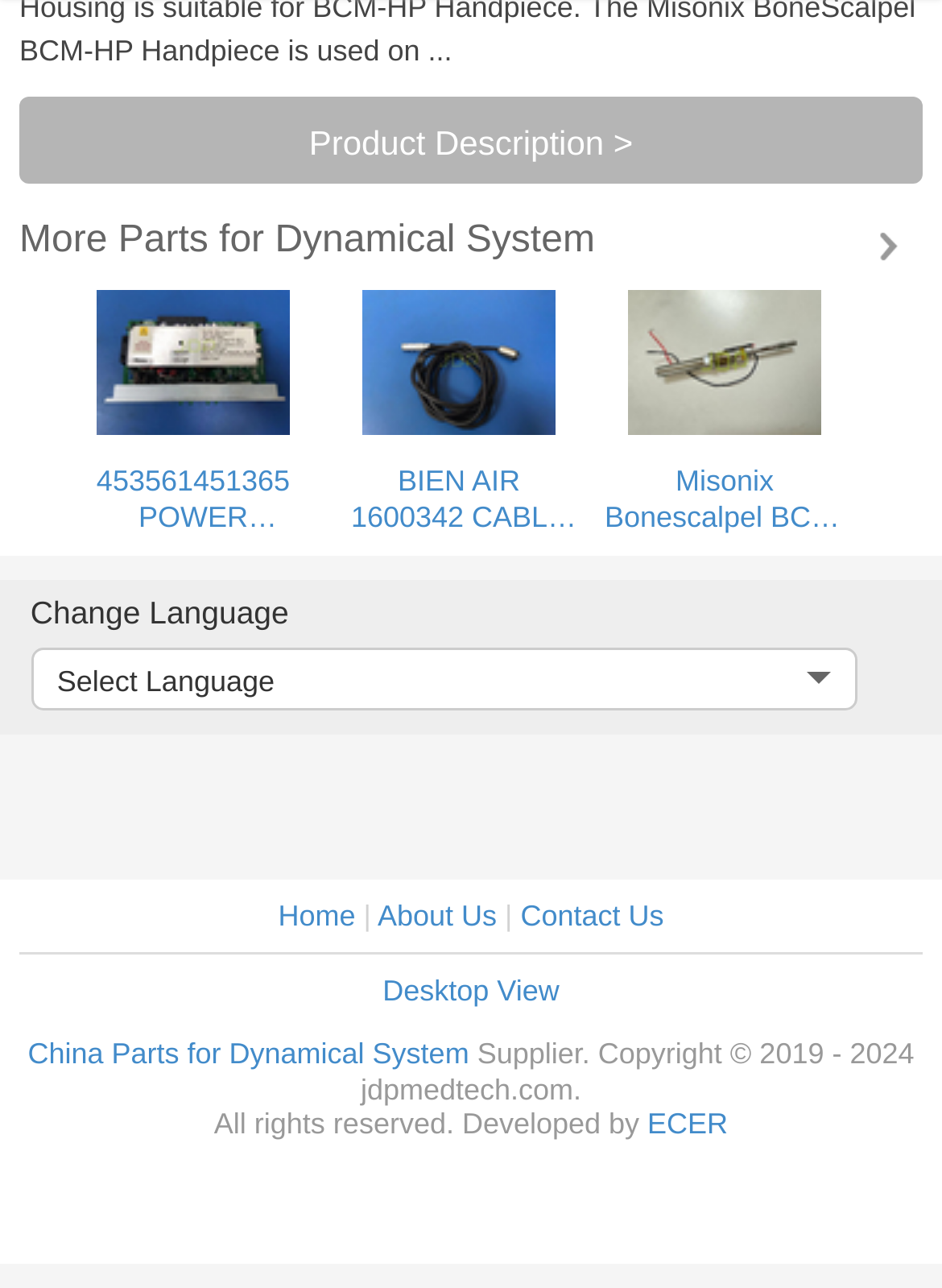What is the function of the 'Select Language' button?
Based on the image, respond with a single word or phrase.

Change language